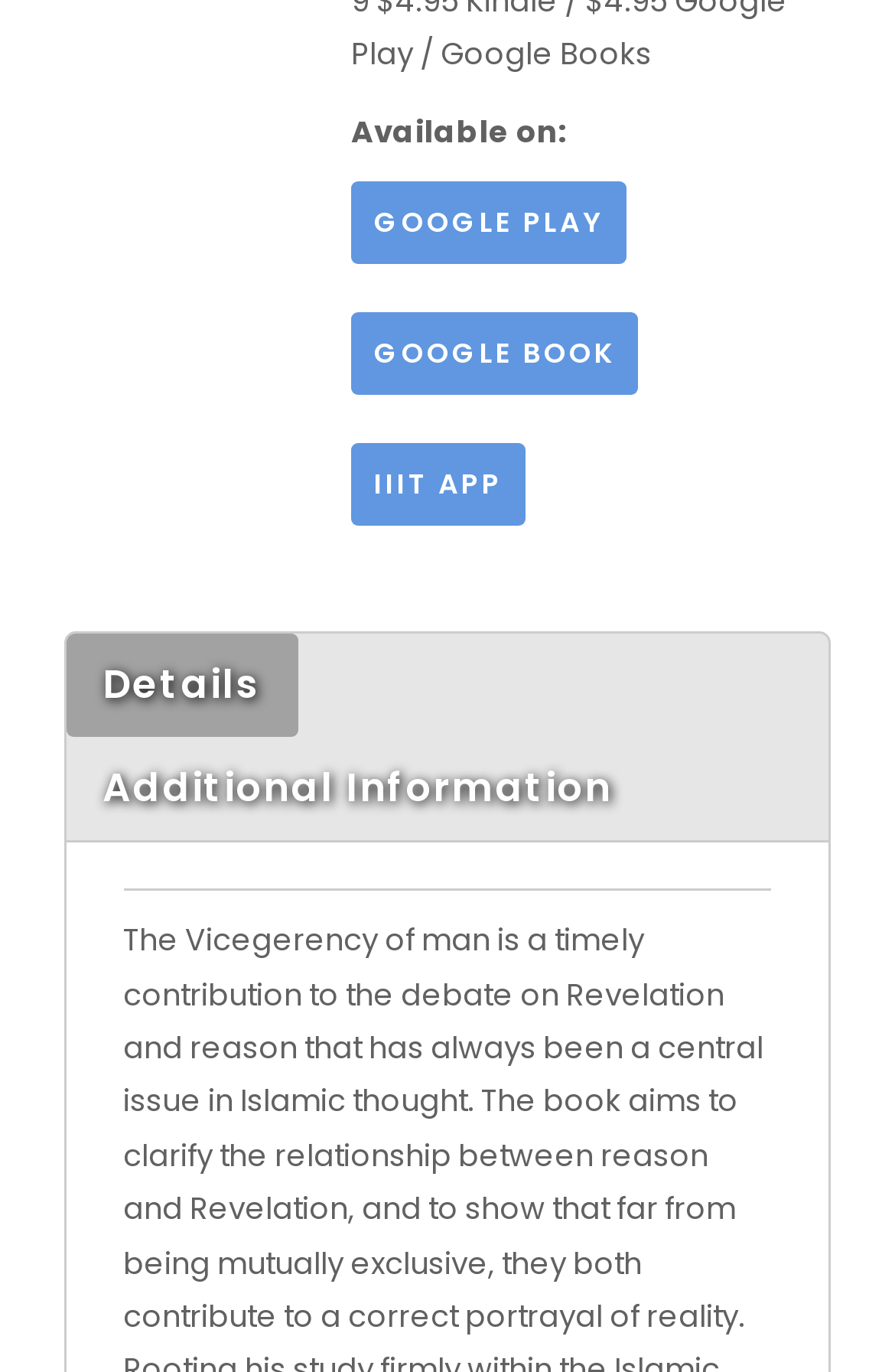Utilize the details in the image to thoroughly answer the following question: How many buttons are there on the webpage?

There are four buttons on the webpage, which are GOOGLE PLAY, GOOGLE BOOK, IIIT APP, and Details, located at different positions on the webpage with distinct bounding box coordinates.